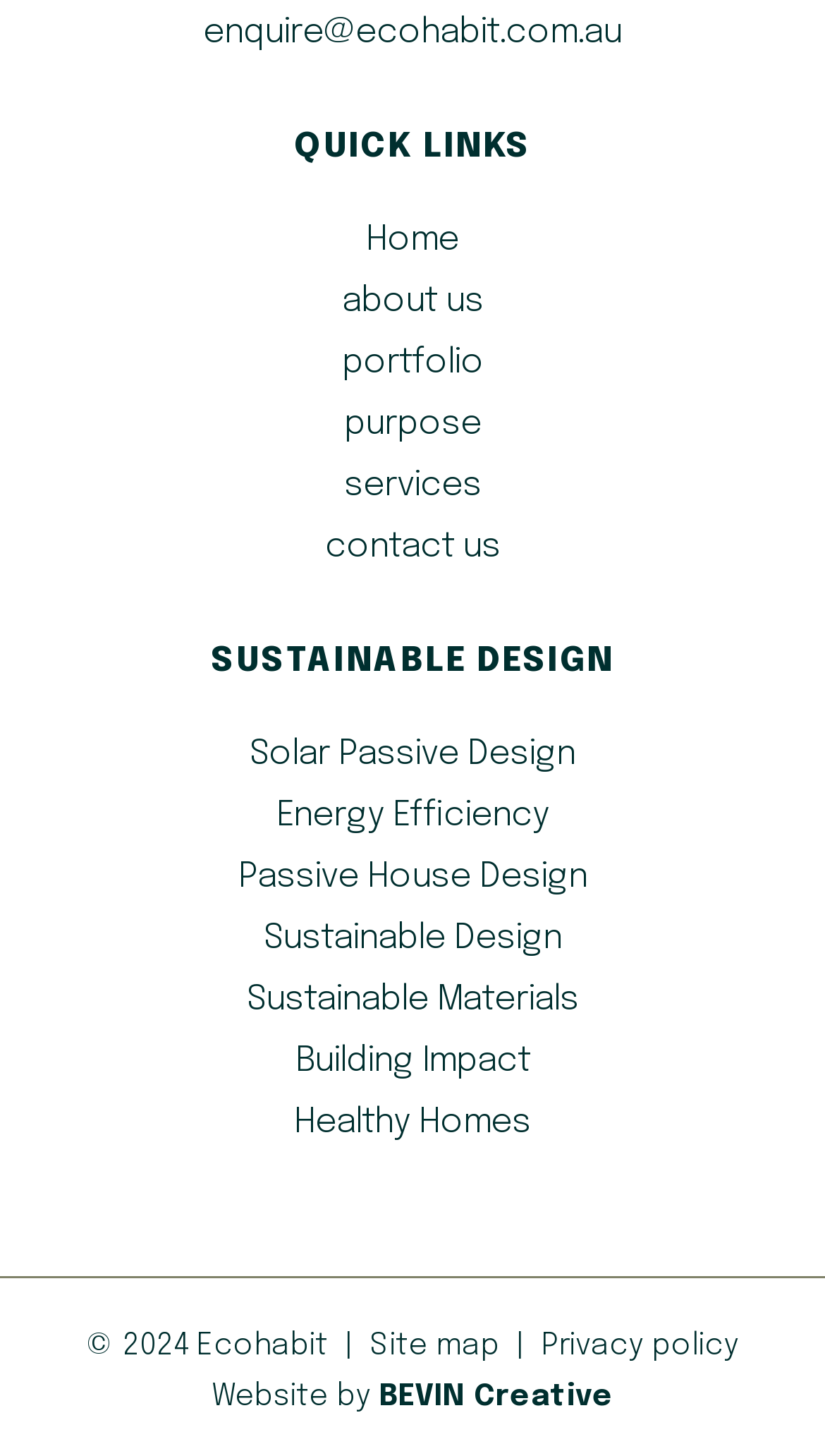Give a concise answer using one word or a phrase to the following question:
What is the email address to enquire?

enquire@ecohabit.com.au